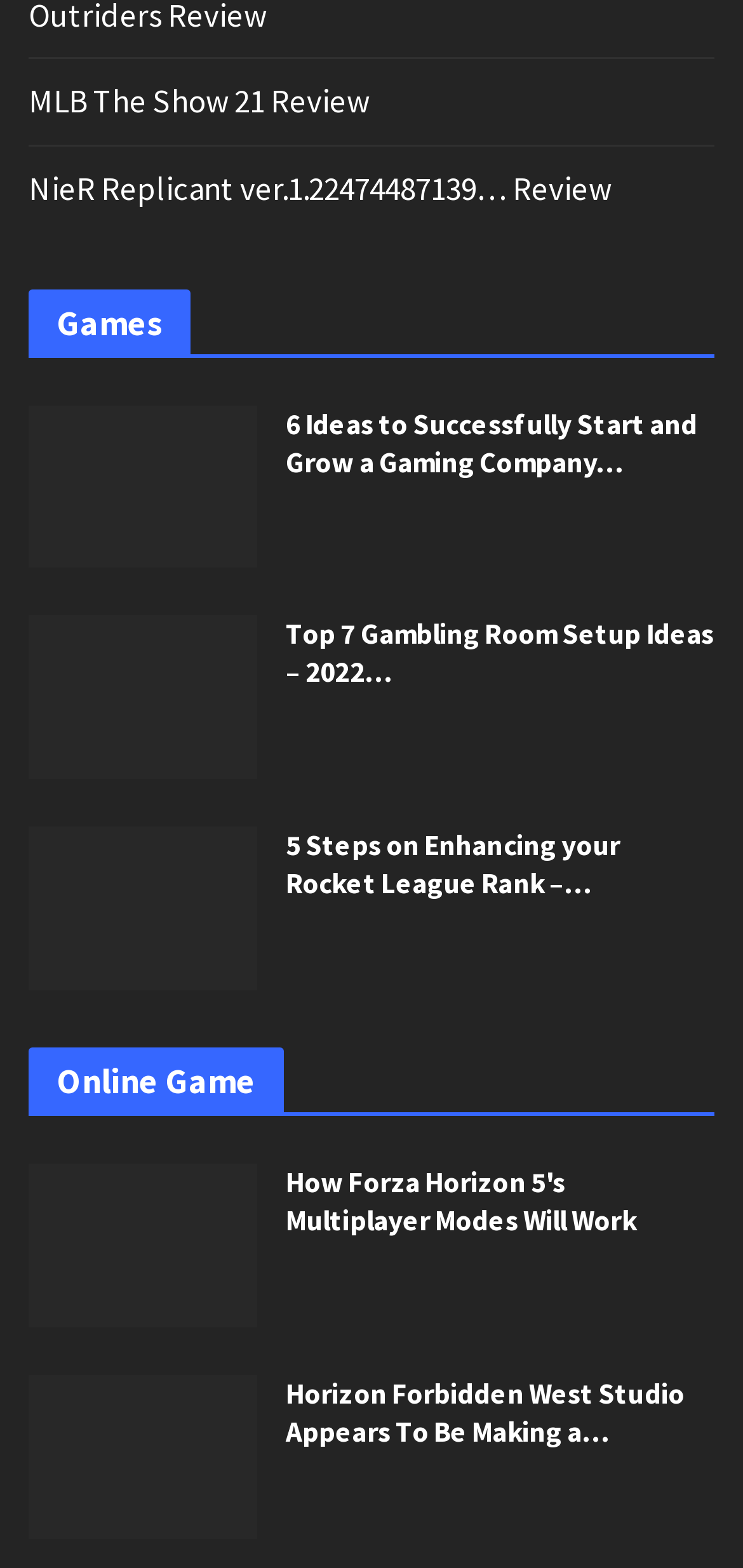Return the bounding box coordinates of the UI element that corresponds to this description: "NieR Replicant ver.1.22474487139… Review". The coordinates must be given as four float numbers in the range of 0 and 1, [left, top, right, bottom].

[0.038, 0.102, 0.823, 0.139]